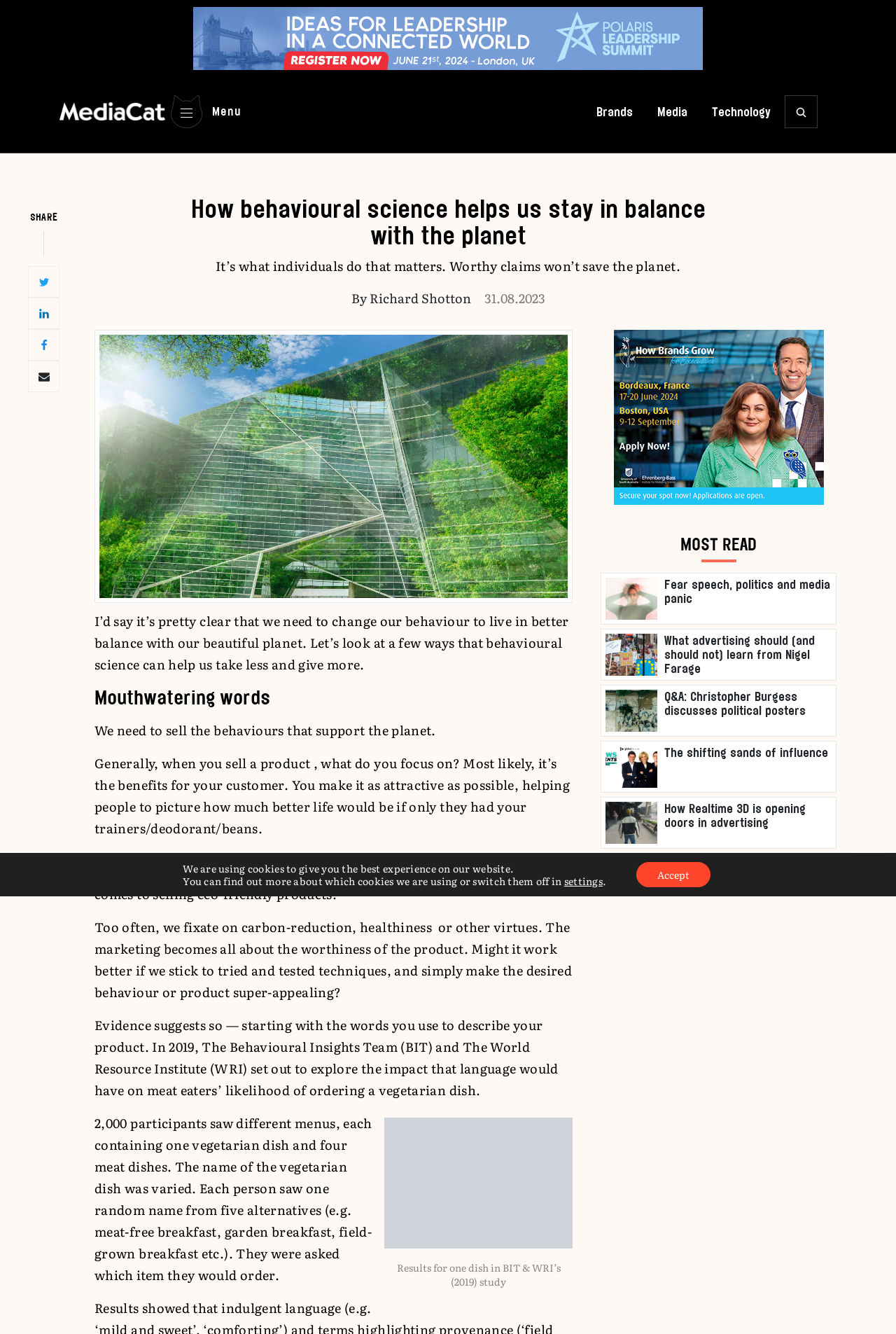Provide a short answer using a single word or phrase for the following question: 
What is the name of the website?

MediaCat